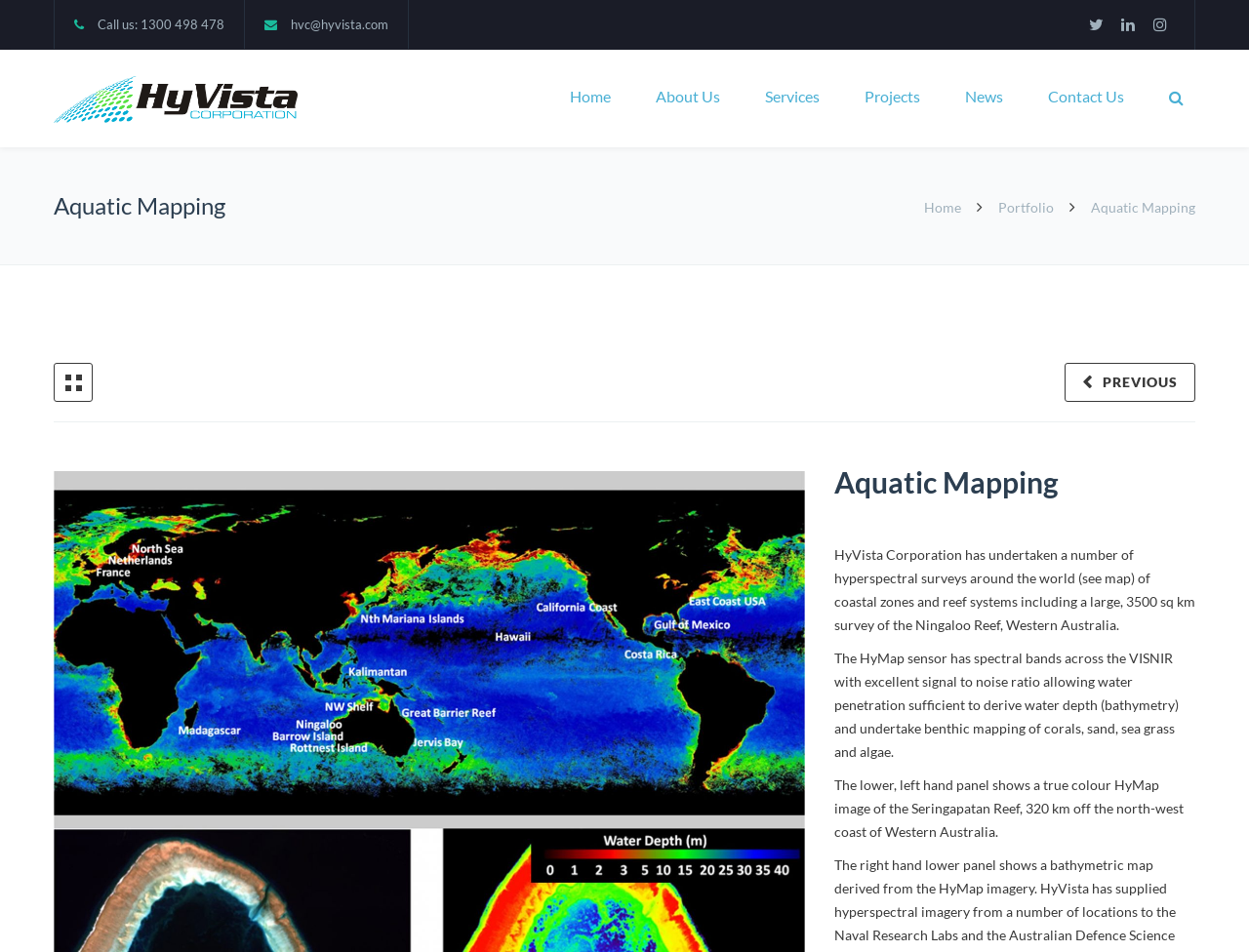Please determine the bounding box coordinates of the element's region to click in order to carry out the following instruction: "Click the 'Contact Us' link". The coordinates should be four float numbers between 0 and 1, i.e., [left, top, right, bottom].

[0.839, 0.052, 0.9, 0.155]